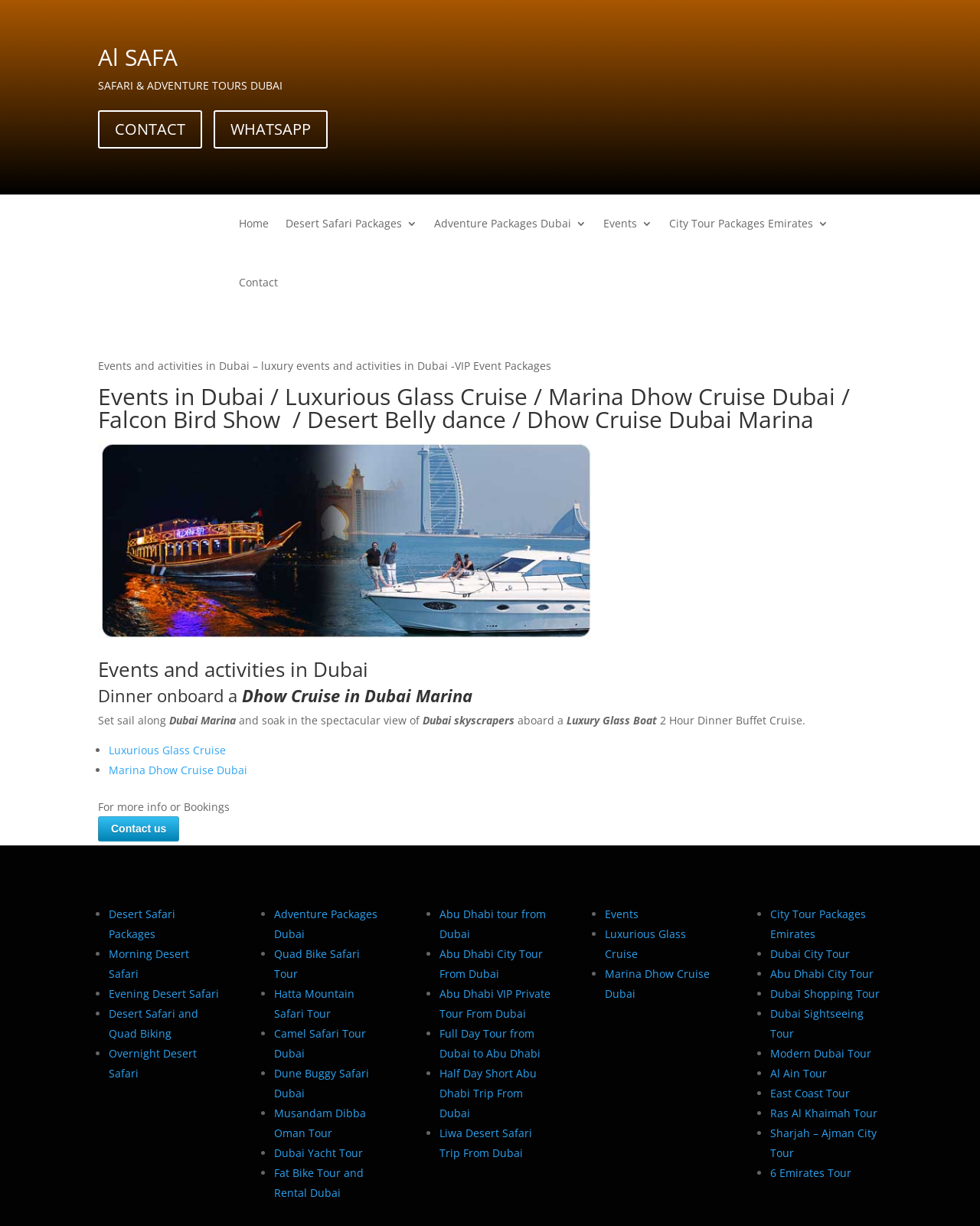Give a full account of the webpage's elements and their arrangement.

The webpage is about events and activities in Dubai, specifically luxury events and activities. At the top, there is a heading "Al SAFA" followed by a static text "SAFARI & ADVENTURE TOURS DUBAI". Below this, there are two links "CONTACT 5" and "WHATSAPP 5" on the left, and an image "alsafa-logo" on the right. 

To the right of the image, there are five links: "Home", "Desert Safari Packages 3", "Adventure Packages Dubai 3", "Events 3", and "City Tour Packages Emirates 3". Below these links, there is another link "Contact".

The main content of the webpage is divided into sections. The first section has a heading "Events and activities in Dubai – luxury events and activities in Dubai -VIP Event Packages" followed by a subheading "Events in Dubai / Luxurious Glass Cruise / Marina Dhow Cruise Dubai / Falcon Bird Show / Desert Belly dance / Dhow Cruise Dubai Marina". Below this, there are three links: "Luxurious Glass Cruise", "Marina Dhow Cruise Dubai", and "Desert Belly dance". 

To the right of these links, there is an image related to Dubai events, dhow cruise, and boat trips. Below the image, there are three headings: "Events and activities in Dubai", "Dinner onboard a Dhow Cruise in Dubai Marina", and a description of the dinner cruise experience. 

The next section is a list of links to various events and activities, including Luxurious Glass Cruise, Marina Dhow Cruise Dubai, Desert Safari Packages, Morning Desert Safari, Evening Desert Safari, and more. These links are organized into three columns. 

At the bottom of the webpage, there is a static text "For more info or Bookings" followed by a link "Contact us".